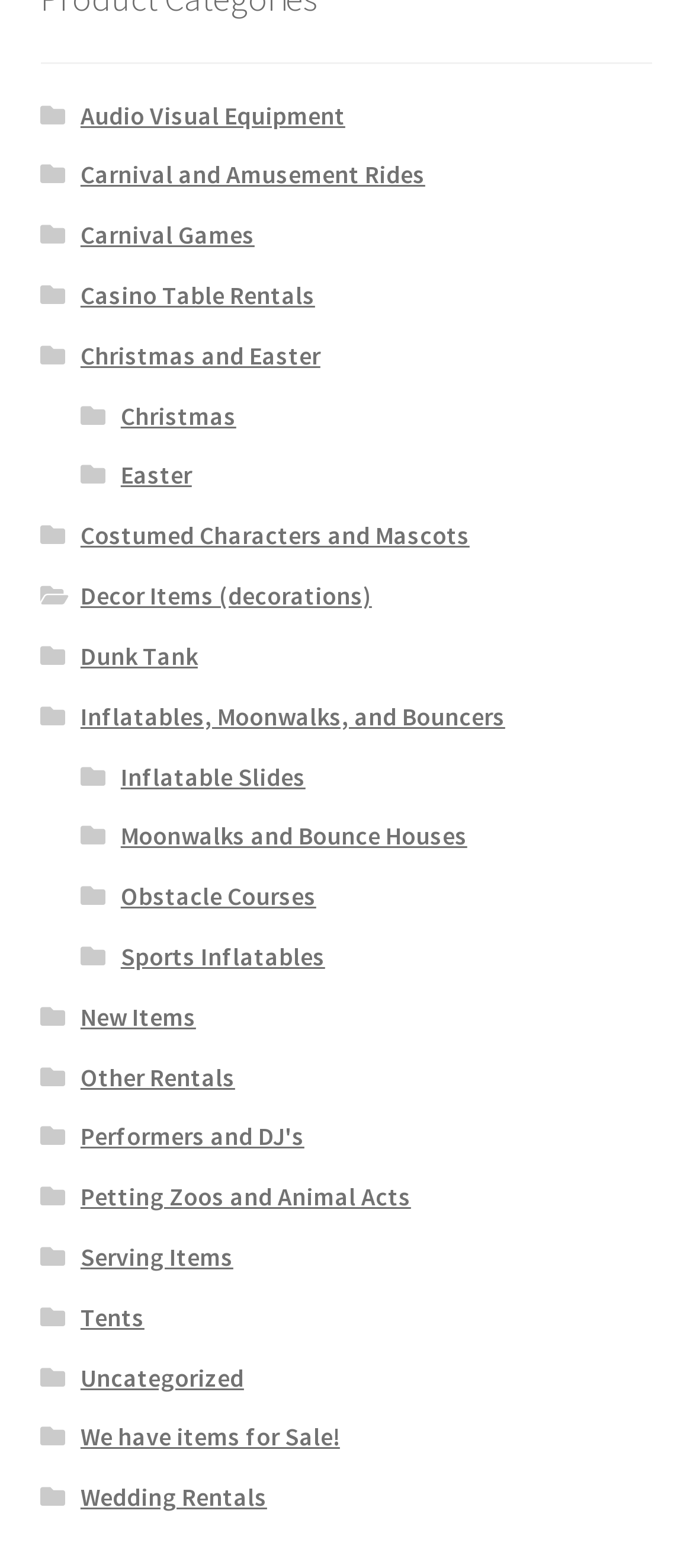Locate the bounding box coordinates of the clickable region to complete the following instruction: "Browse Petting Zoos and Animal Acts."

[0.116, 0.753, 0.593, 0.773]